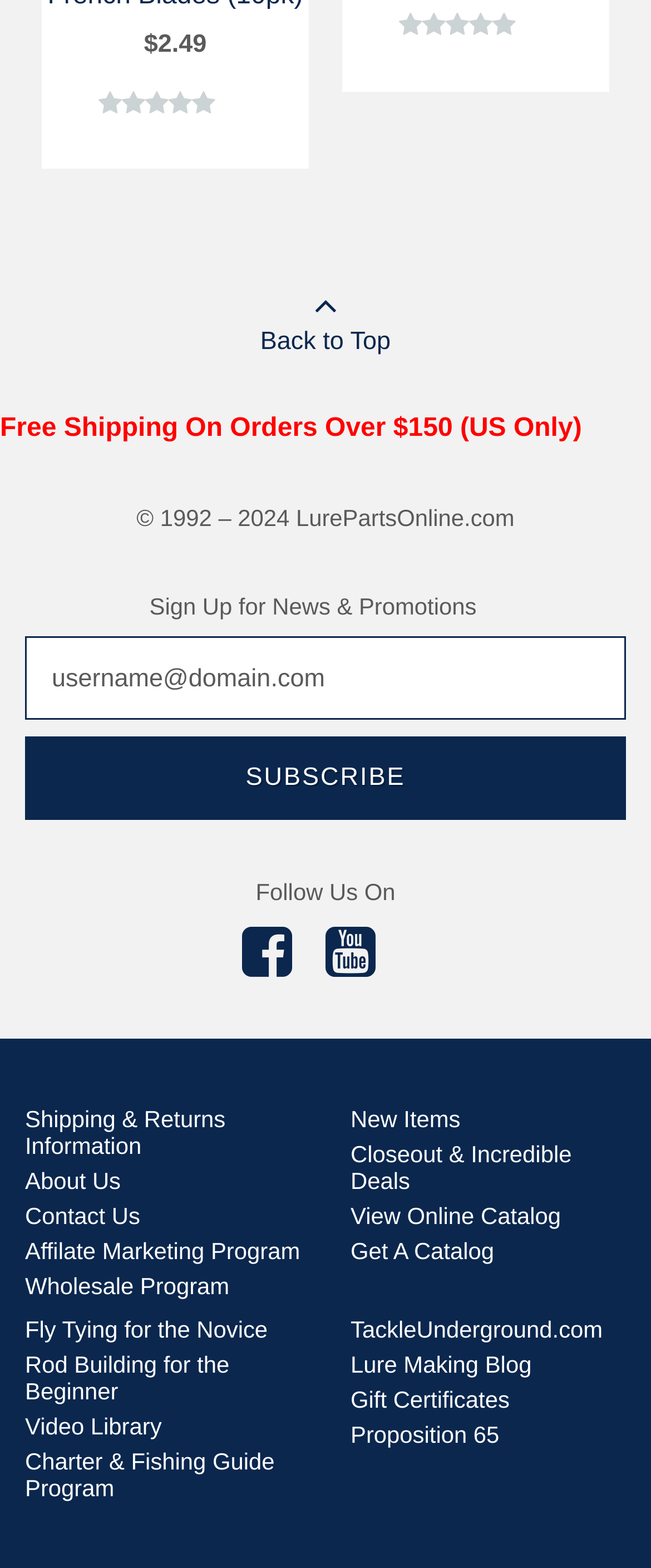Please determine the bounding box coordinates for the element with the description: "Rod Building for the Beginner".

[0.038, 0.862, 0.352, 0.896]